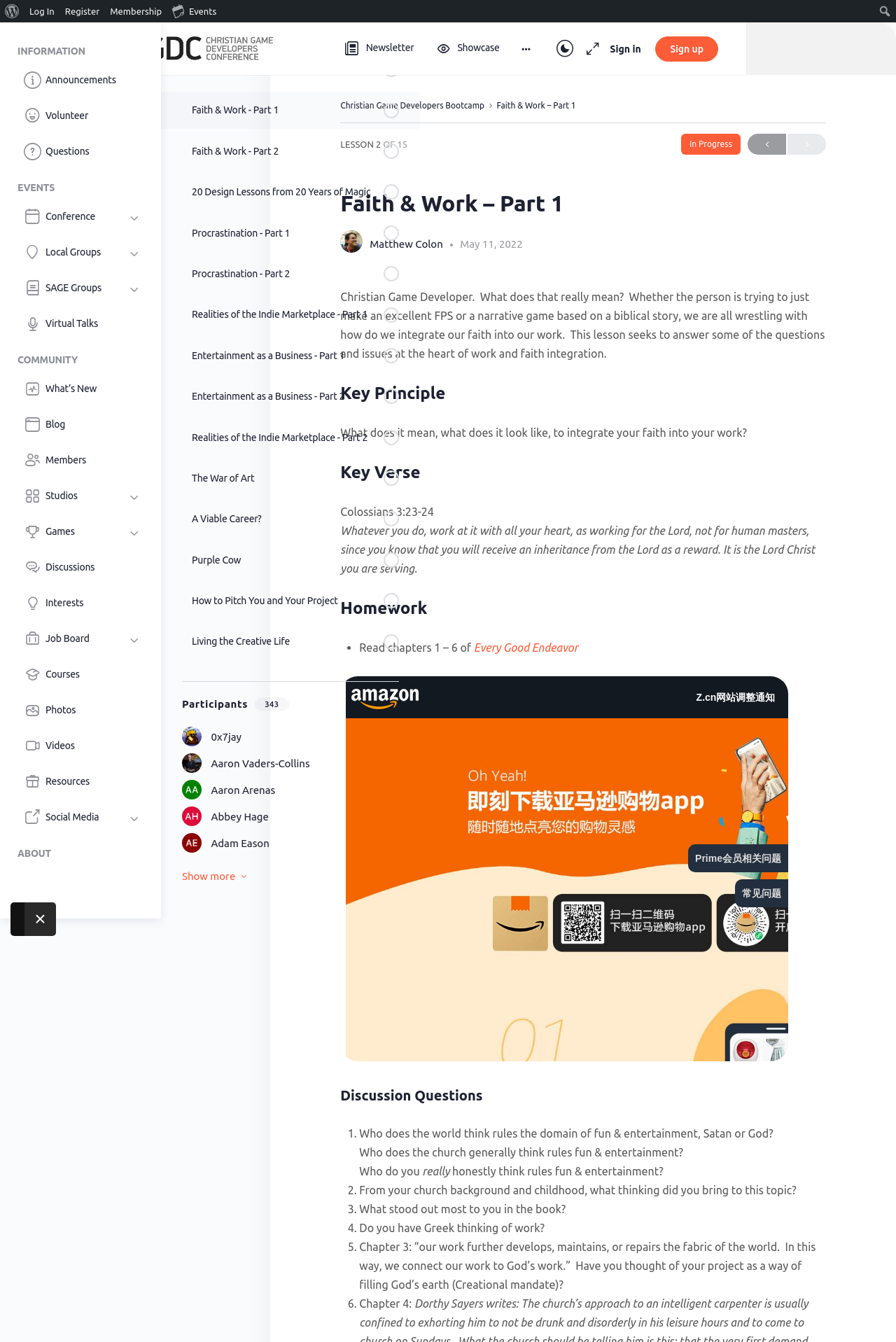Please identify the bounding box coordinates of the area that needs to be clicked to fulfill the following instruction: "View the Announcements page."

[0.017, 0.046, 0.162, 0.073]